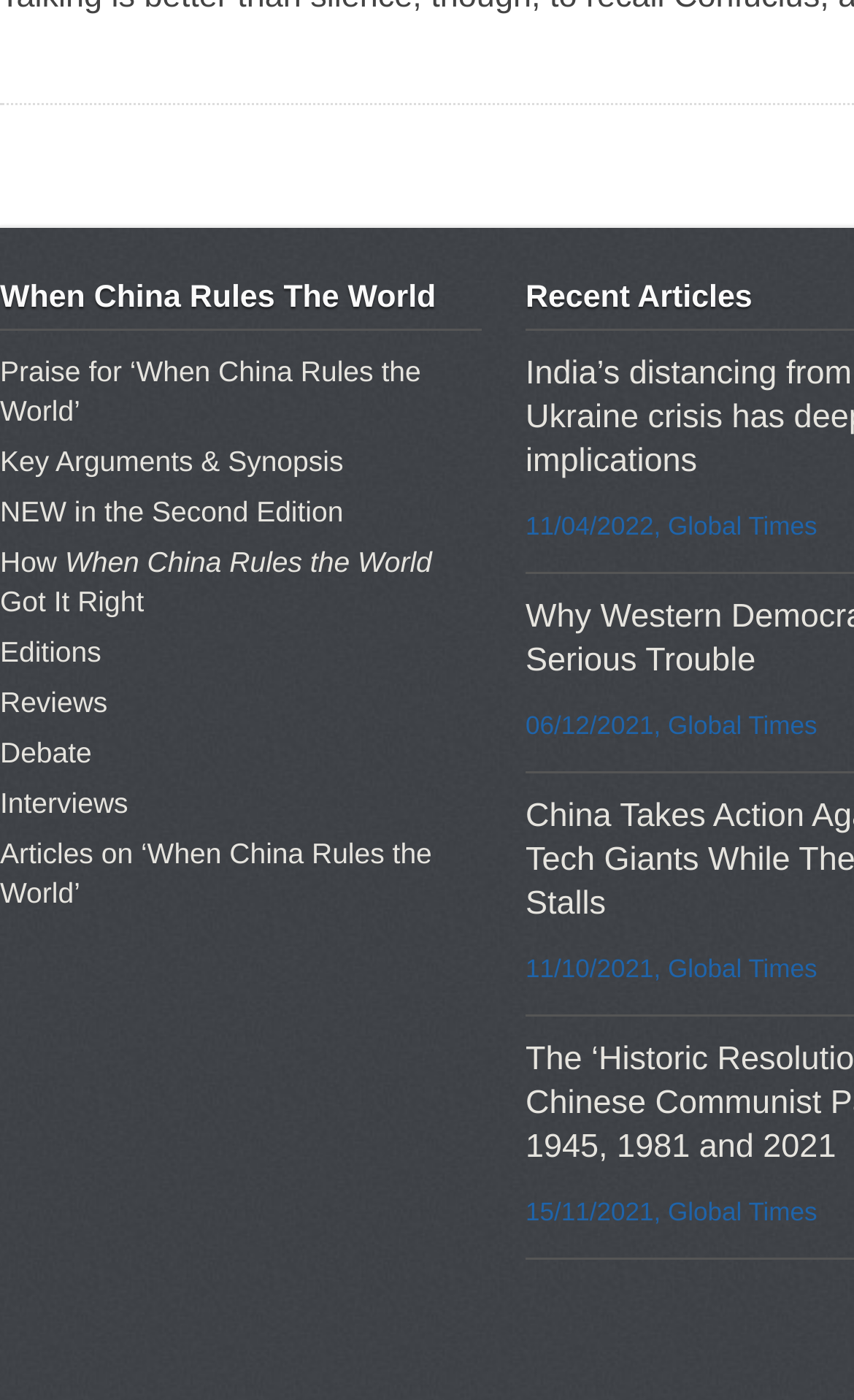Please find the bounding box coordinates of the element that must be clicked to perform the given instruction: "View key arguments and synopsis". The coordinates should be four float numbers from 0 to 1, i.e., [left, top, right, bottom].

[0.0, 0.318, 0.402, 0.341]